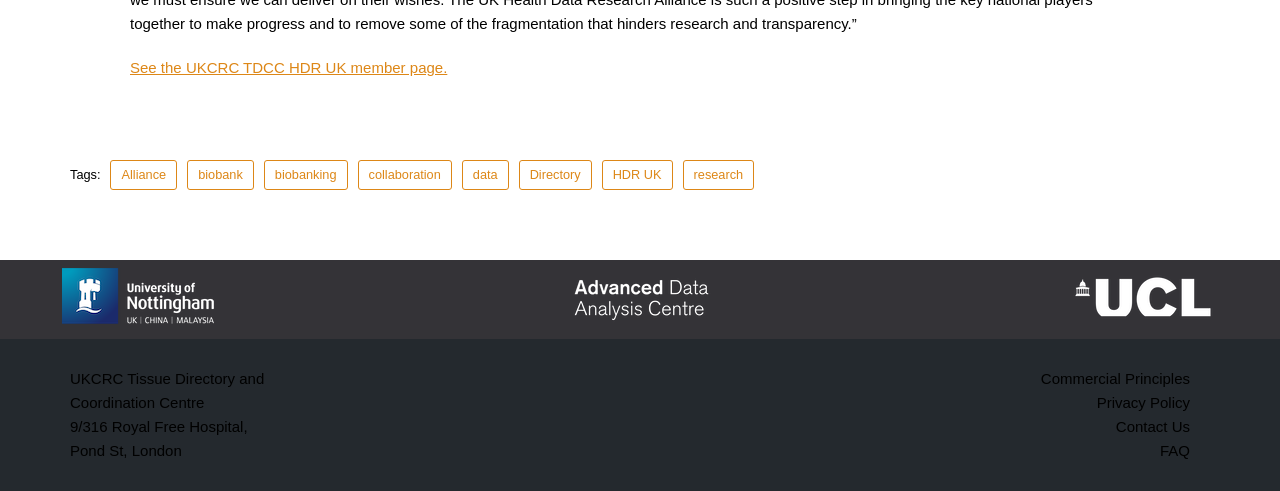Please identify the bounding box coordinates of the element that needs to be clicked to perform the following instruction: "Read about Commercial Principles".

[0.813, 0.754, 0.93, 0.788]